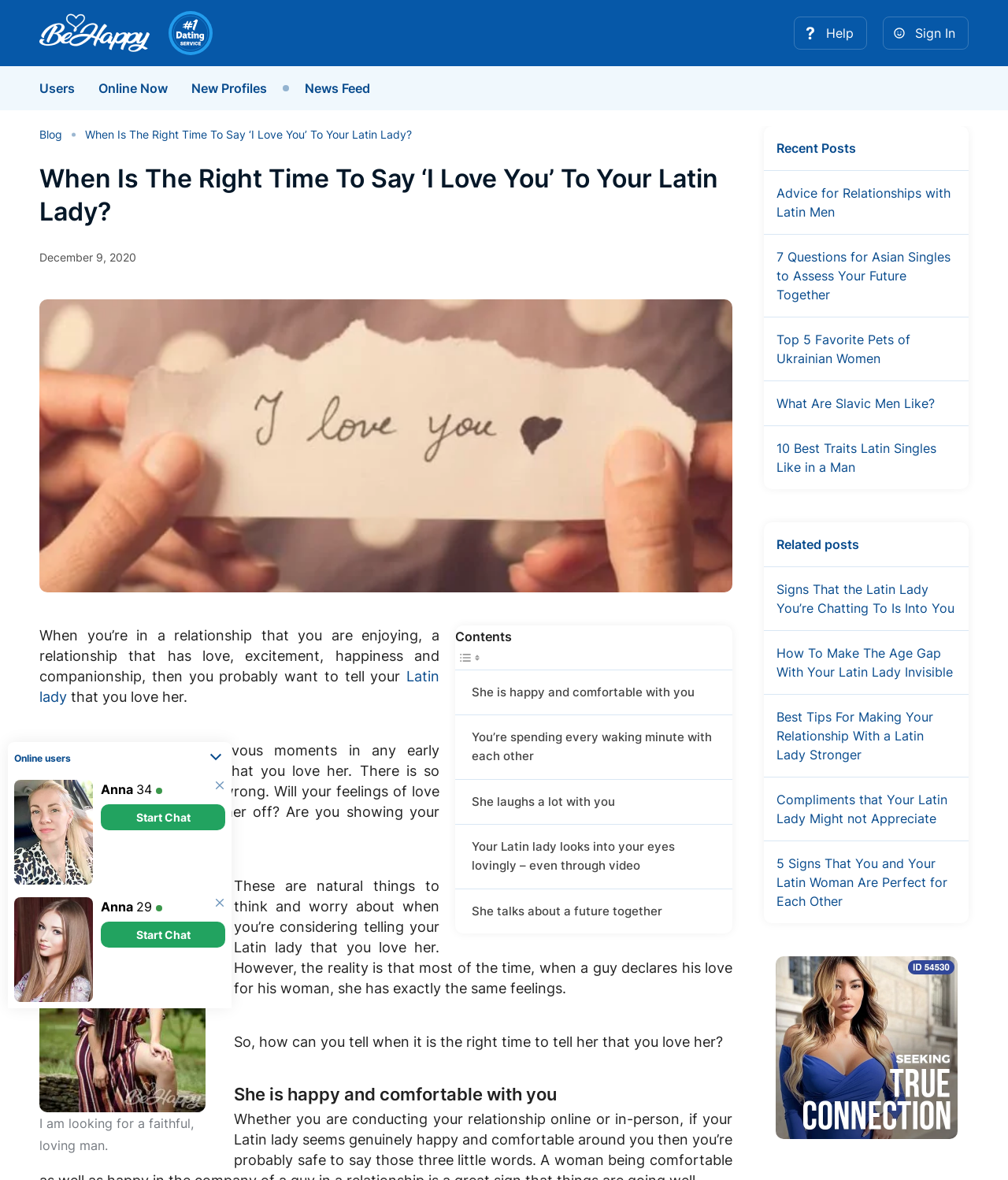Using the provided element description: "Start Chat", determine the bounding box coordinates of the corresponding UI element in the screenshot.

[0.1, 0.781, 0.223, 0.803]